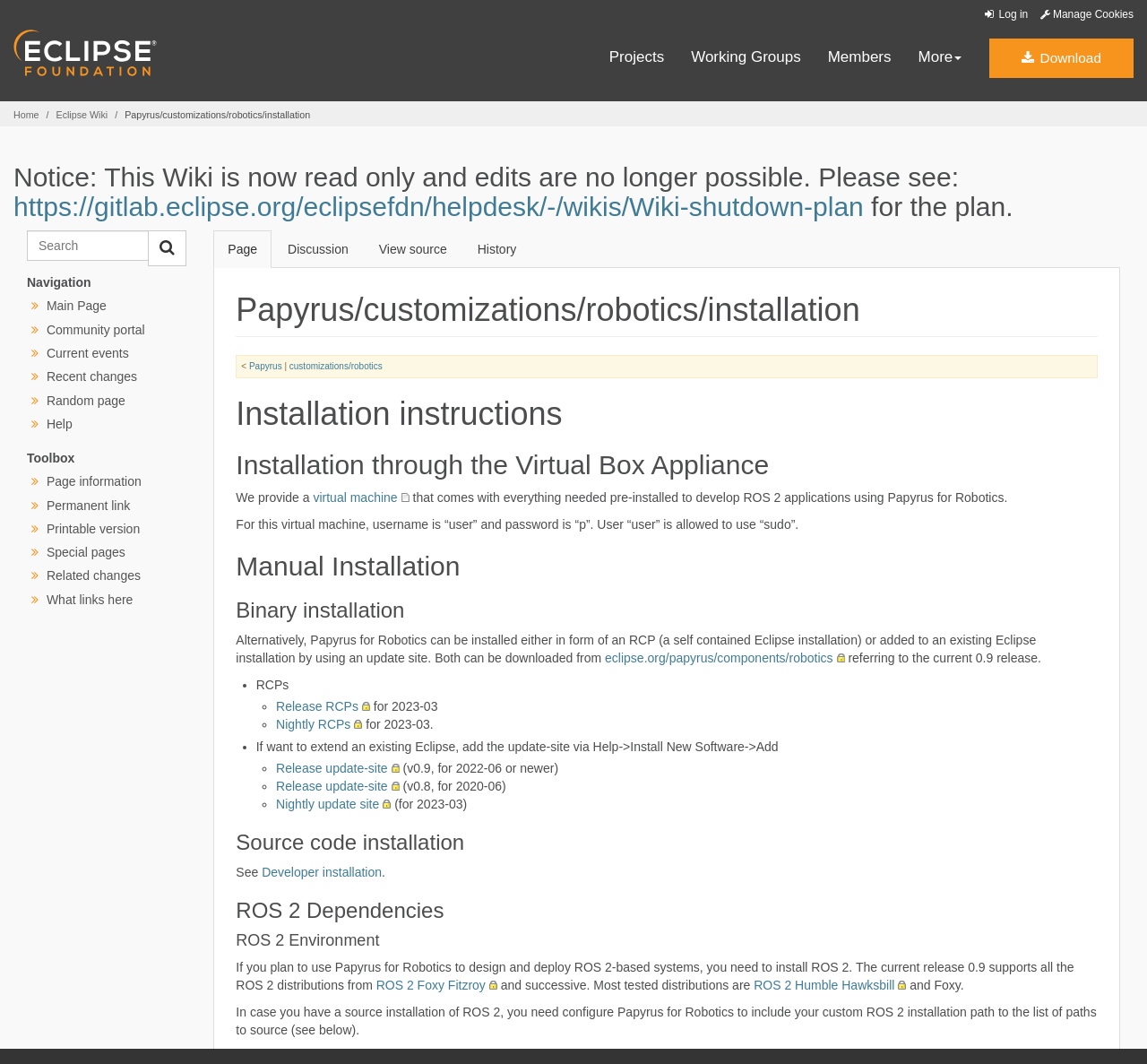Please give a succinct answer using a single word or phrase:
What is the alternative to installing the virtual machine?

manual installation